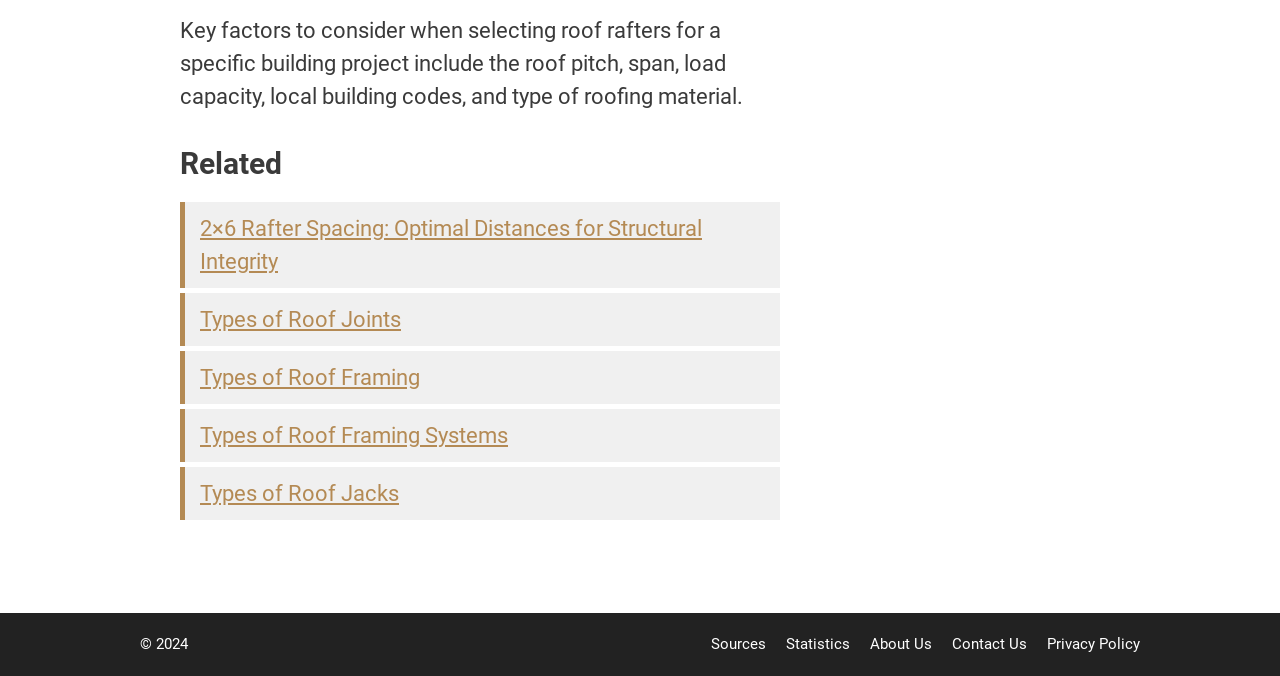Could you specify the bounding box coordinates for the clickable section to complete the following instruction: "Visit the Sources page"?

[0.555, 0.939, 0.598, 0.966]